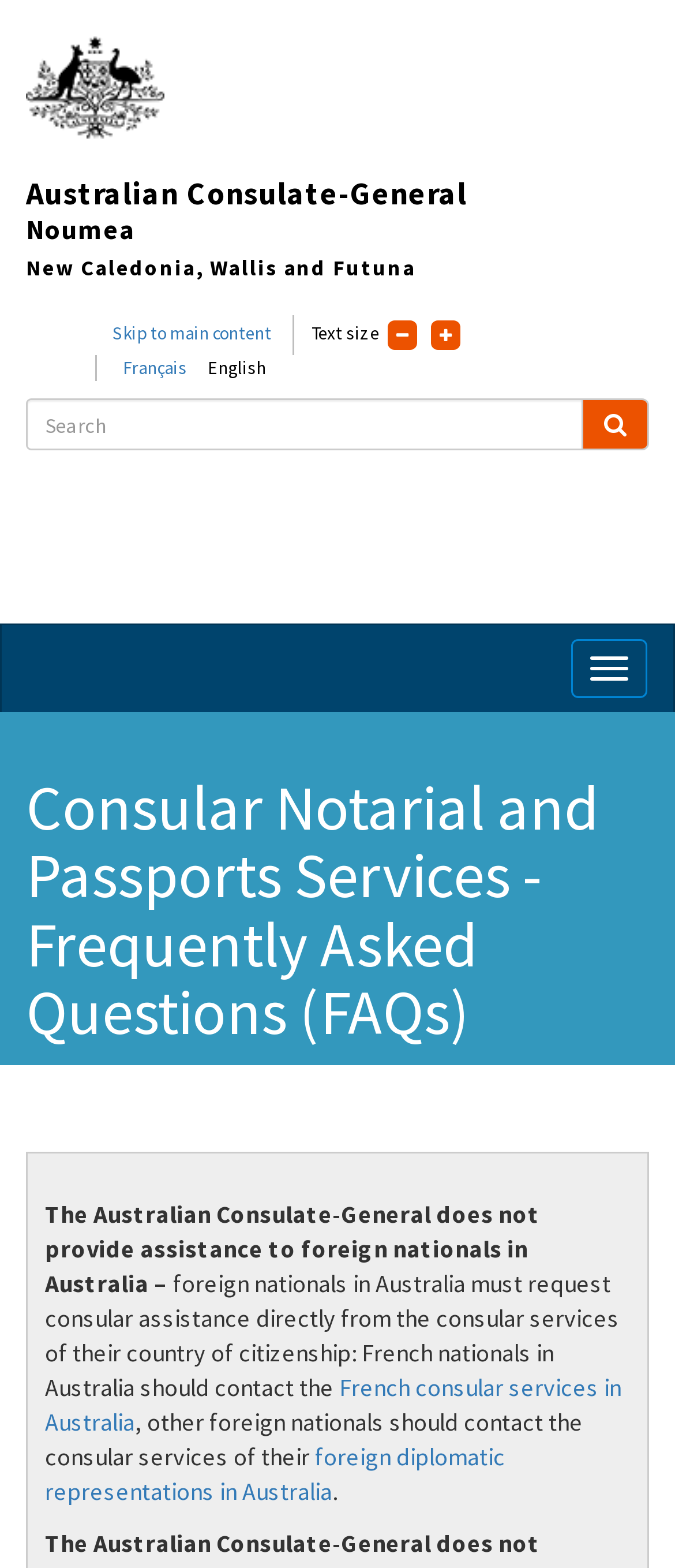Observe the image and answer the following question in detail: What is the purpose of the Australian Consulate-General?

I inferred the purpose of the Australian Consulate-General by looking at the root element's description, which mentions Consular Notarial and Passports Services, and also by analyzing the content of the webpage, which seems to provide information and services related to these areas.